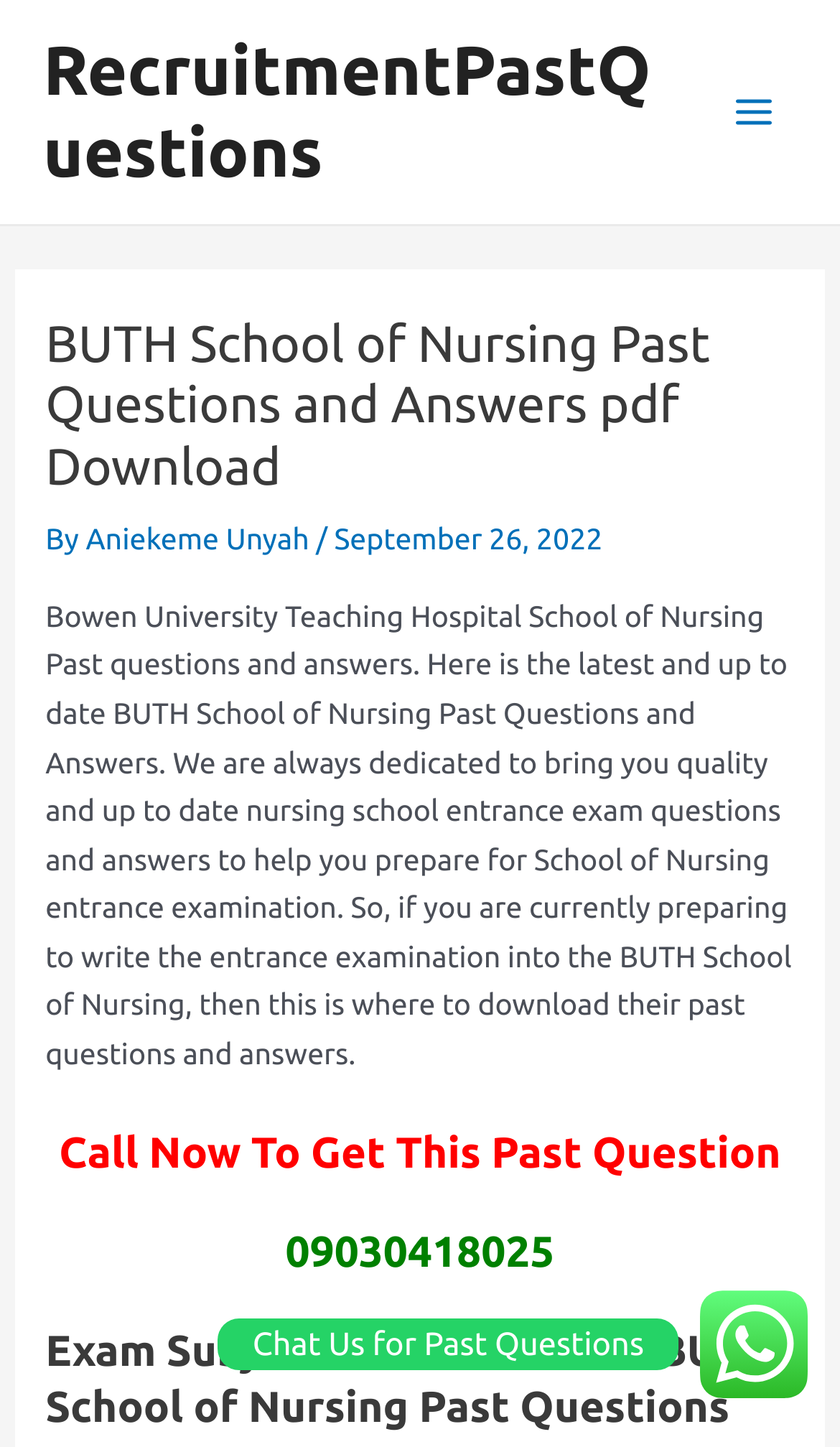Who is the author of the webpage content?
Deliver a detailed and extensive answer to the question.

The author of the webpage content is mentioned in the static text section as 'By Aniekeme Unyah'.